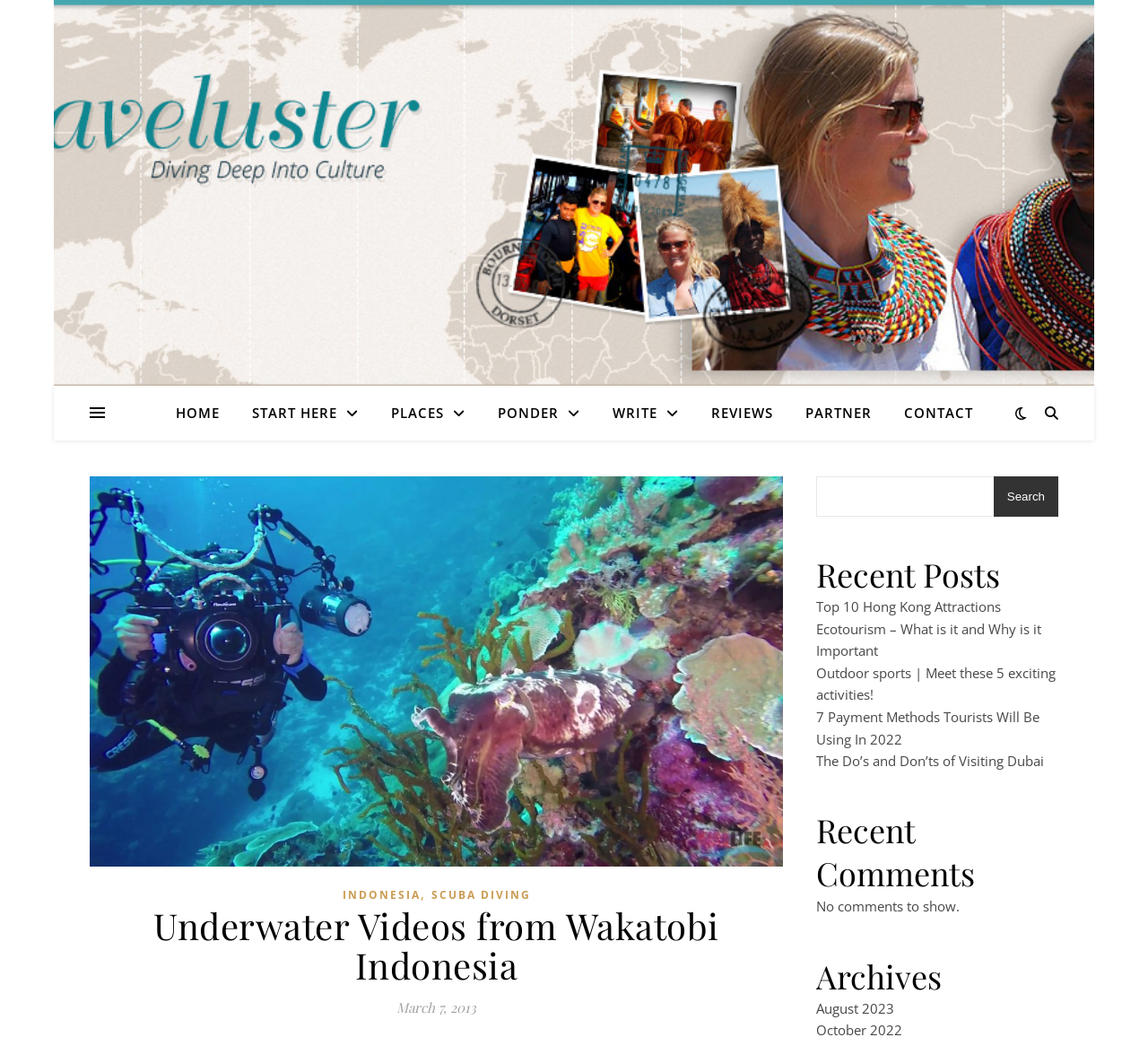Please find the bounding box coordinates of the element that you should click to achieve the following instruction: "search for something". The coordinates should be presented as four float numbers between 0 and 1: [left, top, right, bottom].

[0.711, 0.455, 0.922, 0.494]